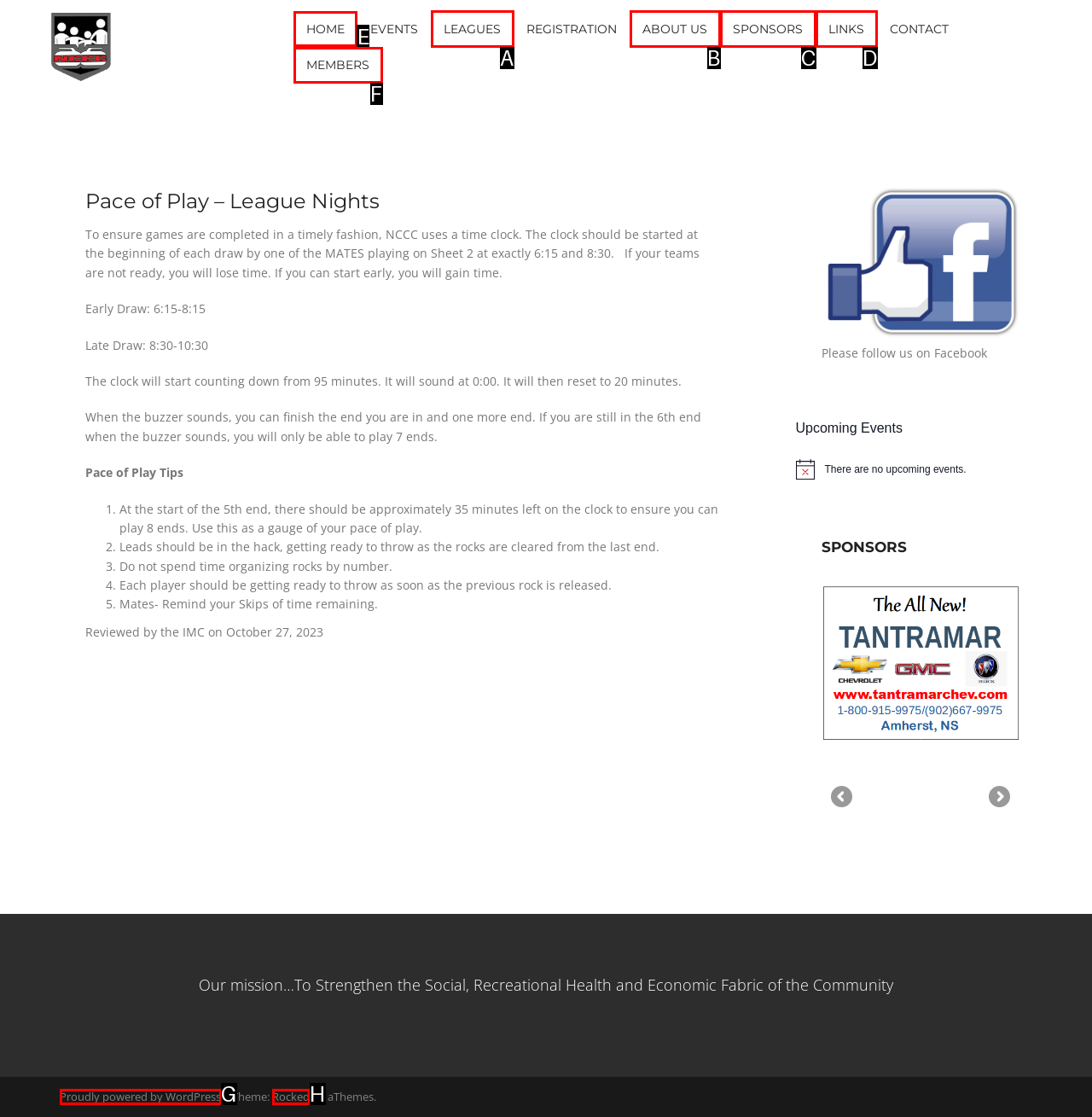Specify the letter of the UI element that should be clicked to achieve the following: Click on the HOME link
Provide the corresponding letter from the choices given.

E